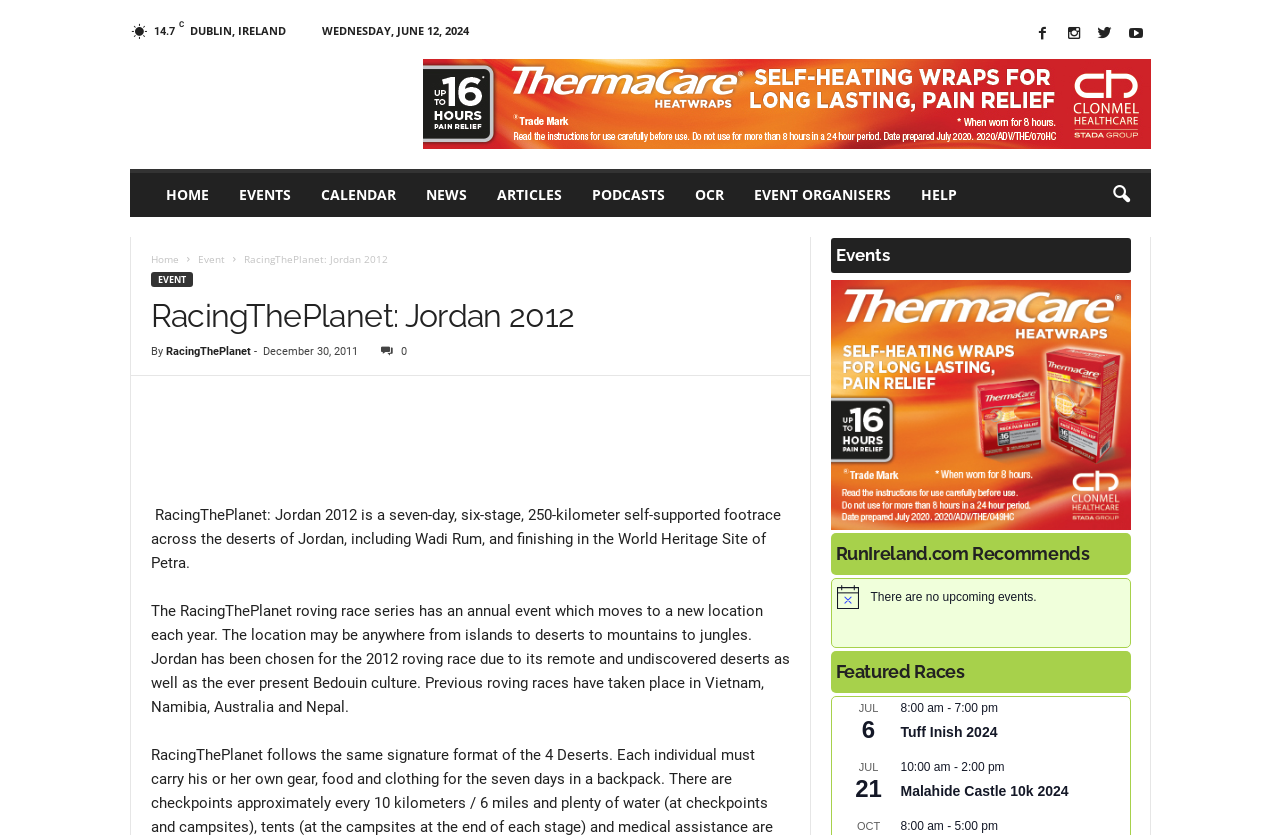What is the date of the event RacingThePlanet: Jordan 2012?
Based on the image, give a concise answer in the form of a single word or short phrase.

December 30, 2011